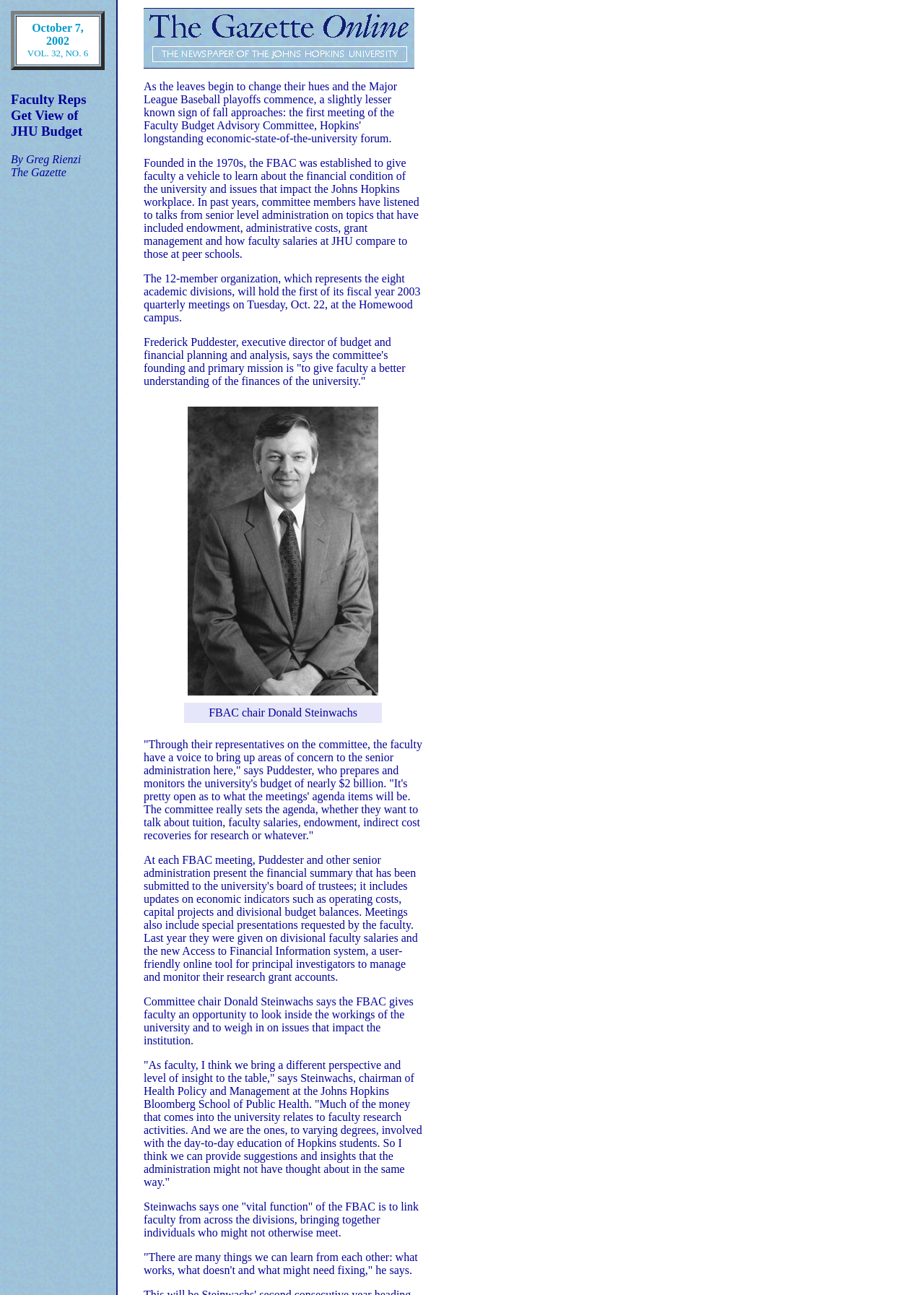What is the name of the committee mentioned?
Provide a short answer using one word or a brief phrase based on the image.

FBAC